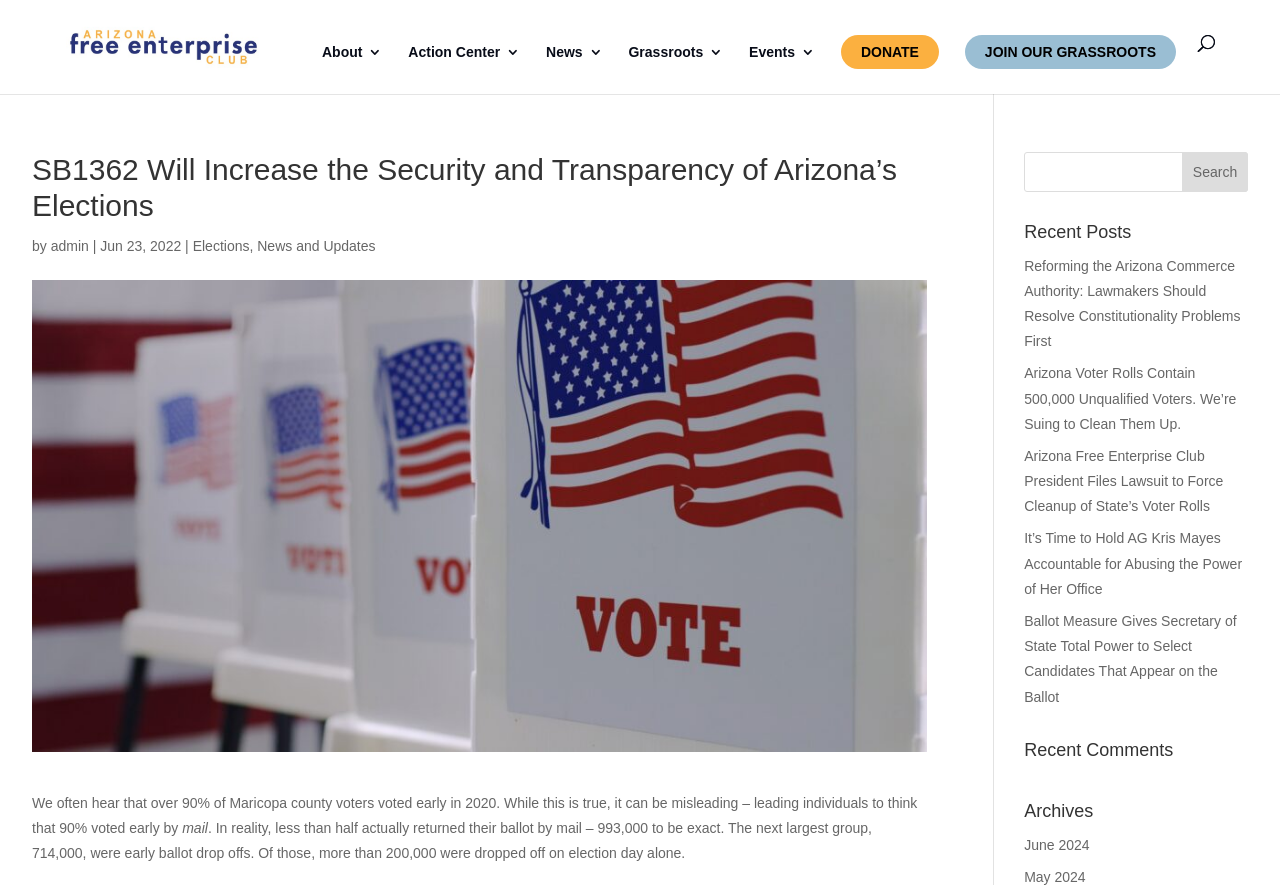What is the principal heading displayed on the webpage?

SB1362 Will Increase the Security and Transparency of Arizona’s Elections